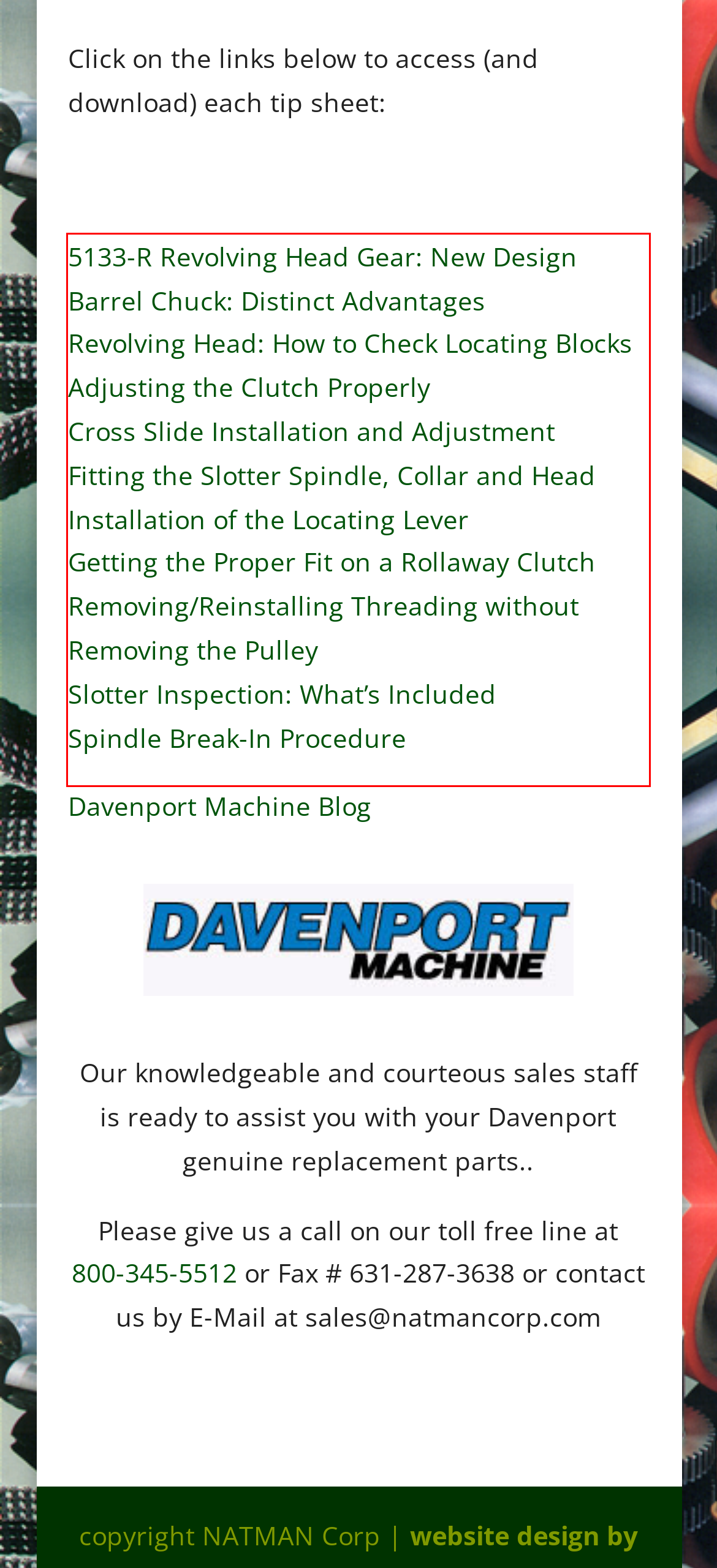Within the provided webpage screenshot, find the red rectangle bounding box and perform OCR to obtain the text content.

5133-R Revolving Head Gear: New Design Barrel Chuck: Distinct Advantages Revolving Head: How to Check Locating Blocks Adjusting the Clutch Properly Cross Slide Installation and Adjustment Fitting the Slotter Spindle, Collar and Head Installation of the Locating Lever Getting the Proper Fit on a Rollaway Clutch Removing/Reinstalling Threading without Removing the Pulley Slotter Inspection: What’s Included Spindle Break-In Procedure